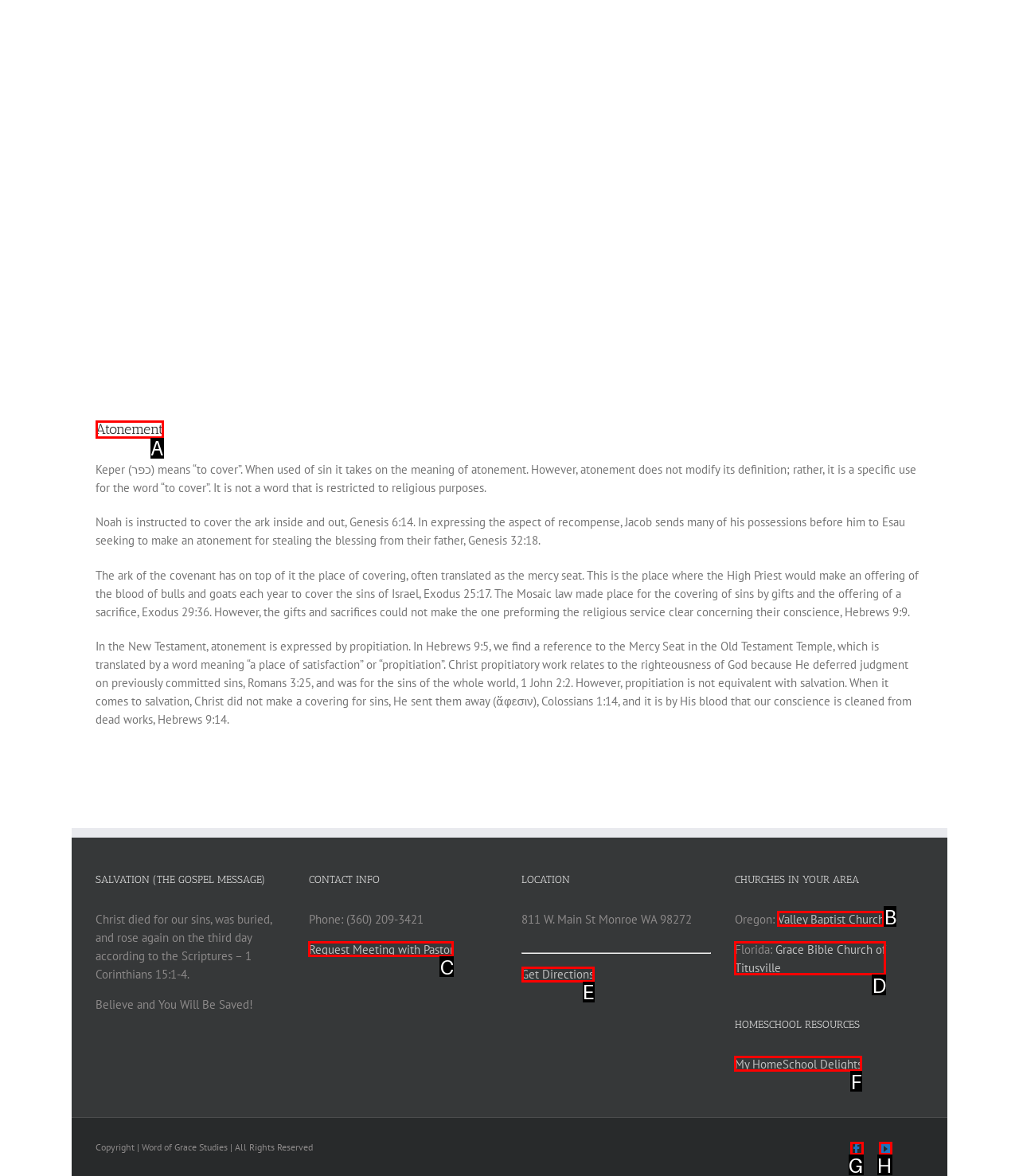Indicate which HTML element you need to click to complete the task: Get directions to the church location. Provide the letter of the selected option directly.

E